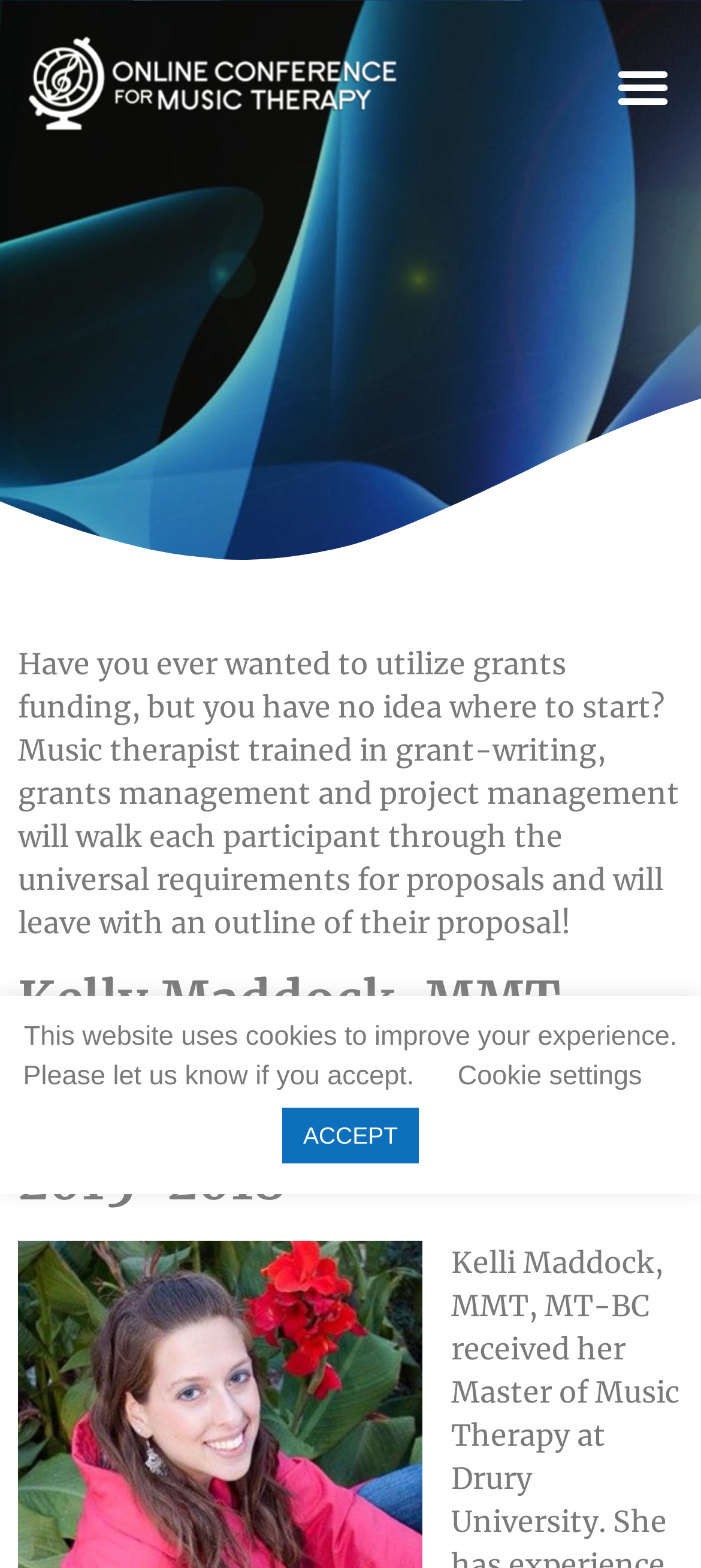What is the purpose of the website?
Can you provide an in-depth and detailed response to the question?

The webpage has a static text element that mentions 'grant-writing, grants management and project management' and 'universal requirements for proposals', which suggests that the website is related to grant writing. Additionally, the text mentions 'music therapist', which implies that the website is specifically for music therapists. Therefore, the purpose of the website is to provide resources or training for music therapists on grant writing.